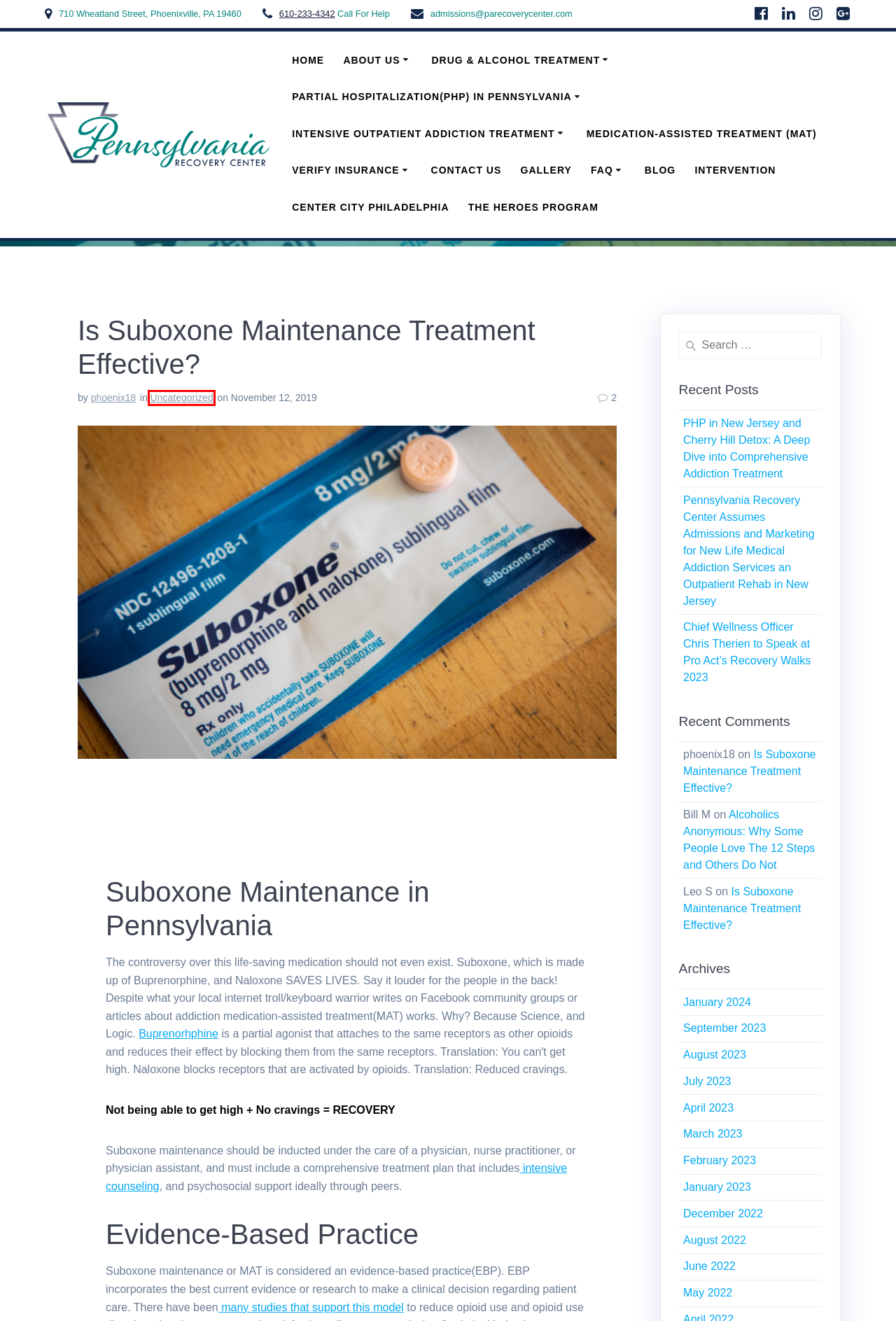Analyze the screenshot of a webpage with a red bounding box and select the webpage description that most accurately describes the new page resulting from clicking the element inside the red box. Here are the candidates:
A. Reading Fightin' Phils - Pennsylvania Recovery Center
B. BARC-10 - Pennsylvania Recovery Center
C. Recovery Walks - Pennsylvania Recovery Center
D. Privacy Policy - pennsylvania recovery center
E. Chester County Outpatient Drug Rehab at PA Recovery Center
F. Methamphetamine Abuse Treatment Program in Pennsylvania
G. Contact us - Pennsylvania Recovery Center
H. Benzodiazepine Abuse Treatment Program in Pennsylvania

B